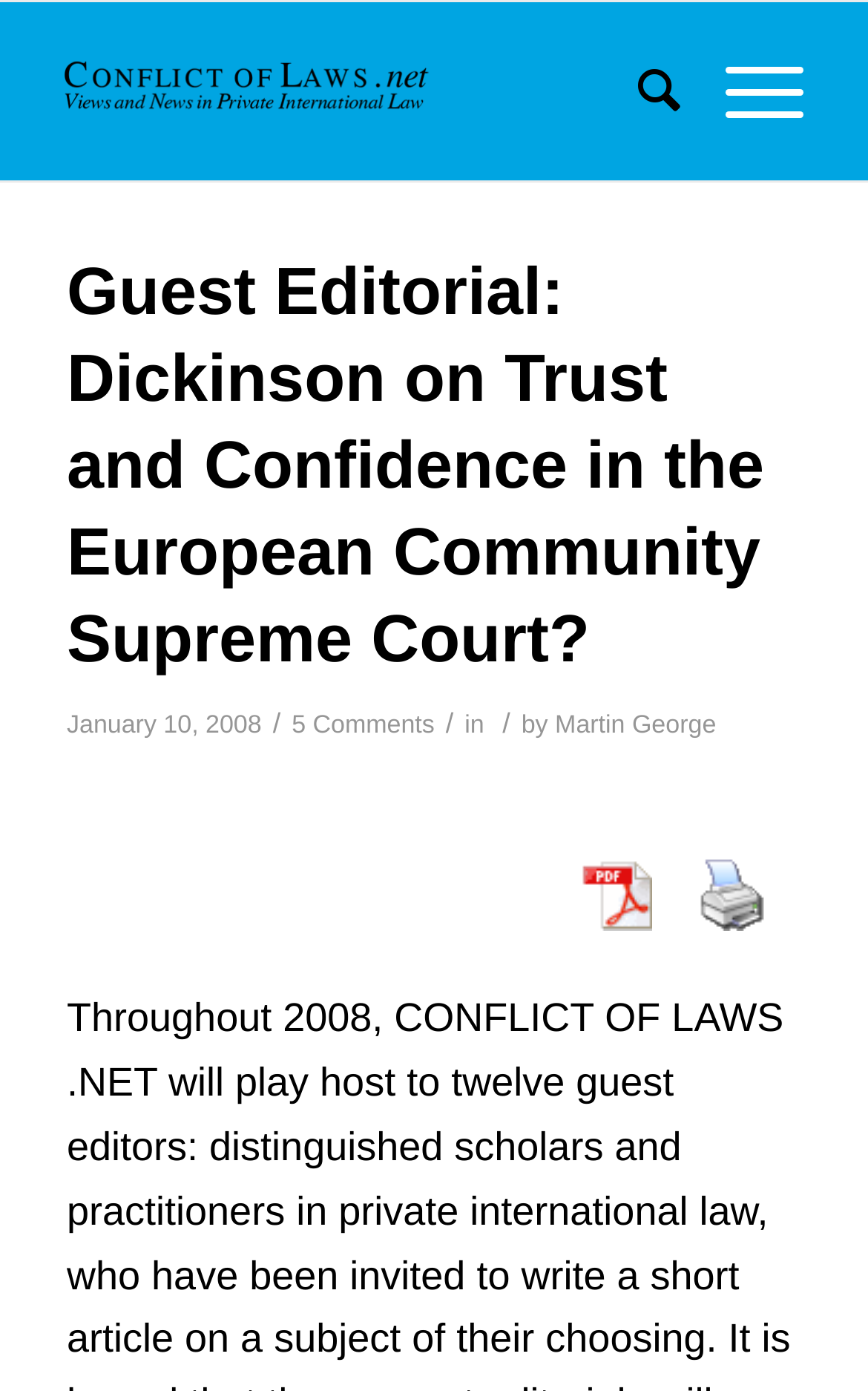Bounding box coordinates are specified in the format (top-left x, top-left y, bottom-right x, bottom-right y). All values are floating point numbers bounded between 0 and 1. Please provide the bounding box coordinate of the region this sentence describes: alt="image_pdf" title="View PDF"

[0.644, 0.61, 0.777, 0.677]